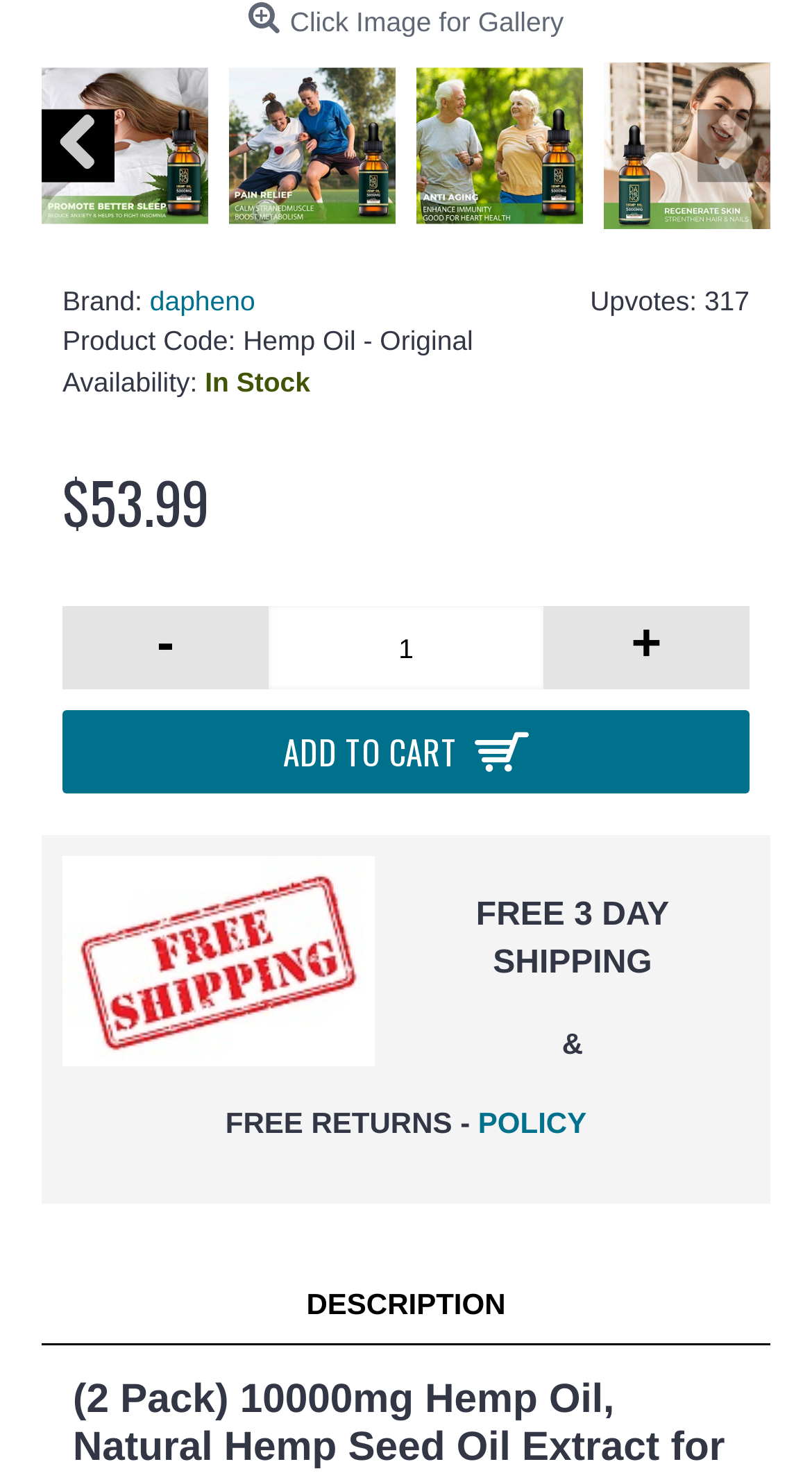Identify the bounding box coordinates for the region of the element that should be clicked to carry out the instruction: "Check out our FAQ". The bounding box coordinates should be four float numbers between 0 and 1, i.e., [left, top, right, bottom].

None